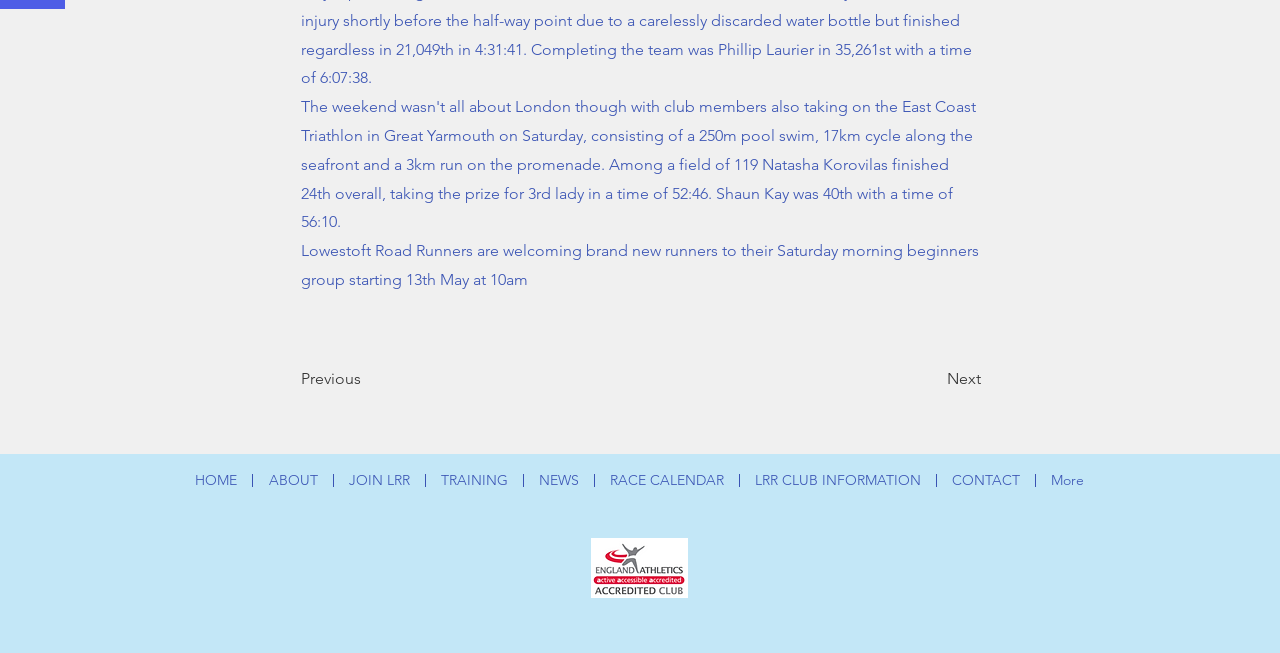Specify the bounding box coordinates of the element's area that should be clicked to execute the given instruction: "Click the 'Next' button". The coordinates should be four float numbers between 0 and 1, i.e., [left, top, right, bottom].

[0.688, 0.549, 0.766, 0.611]